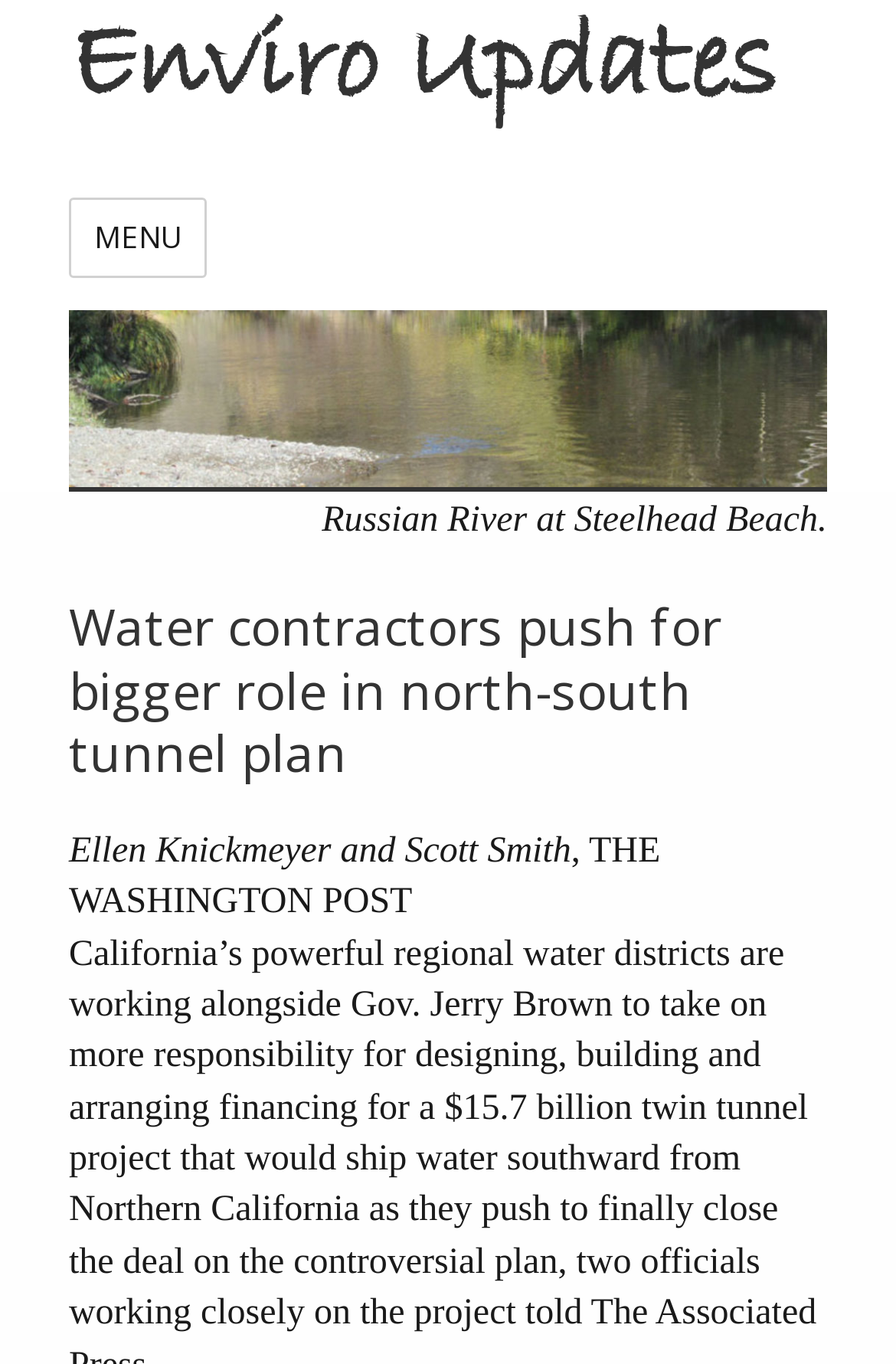Kindly respond to the following question with a single word or a brief phrase: 
Is the menu button expanded?

False